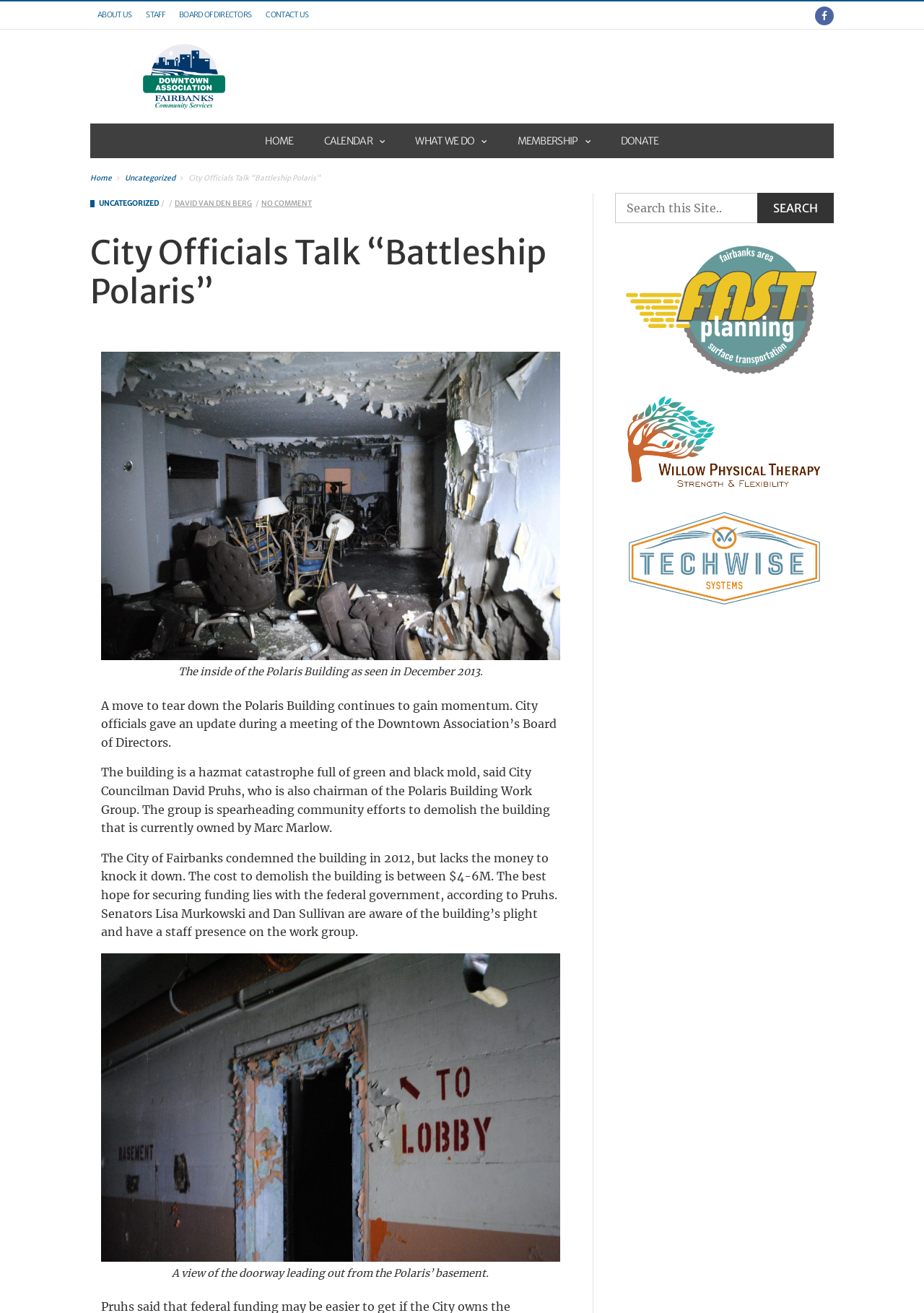Can you show the bounding box coordinates of the region to click on to complete the task described in the instruction: "Search this Site"?

[0.665, 0.147, 0.902, 0.17]